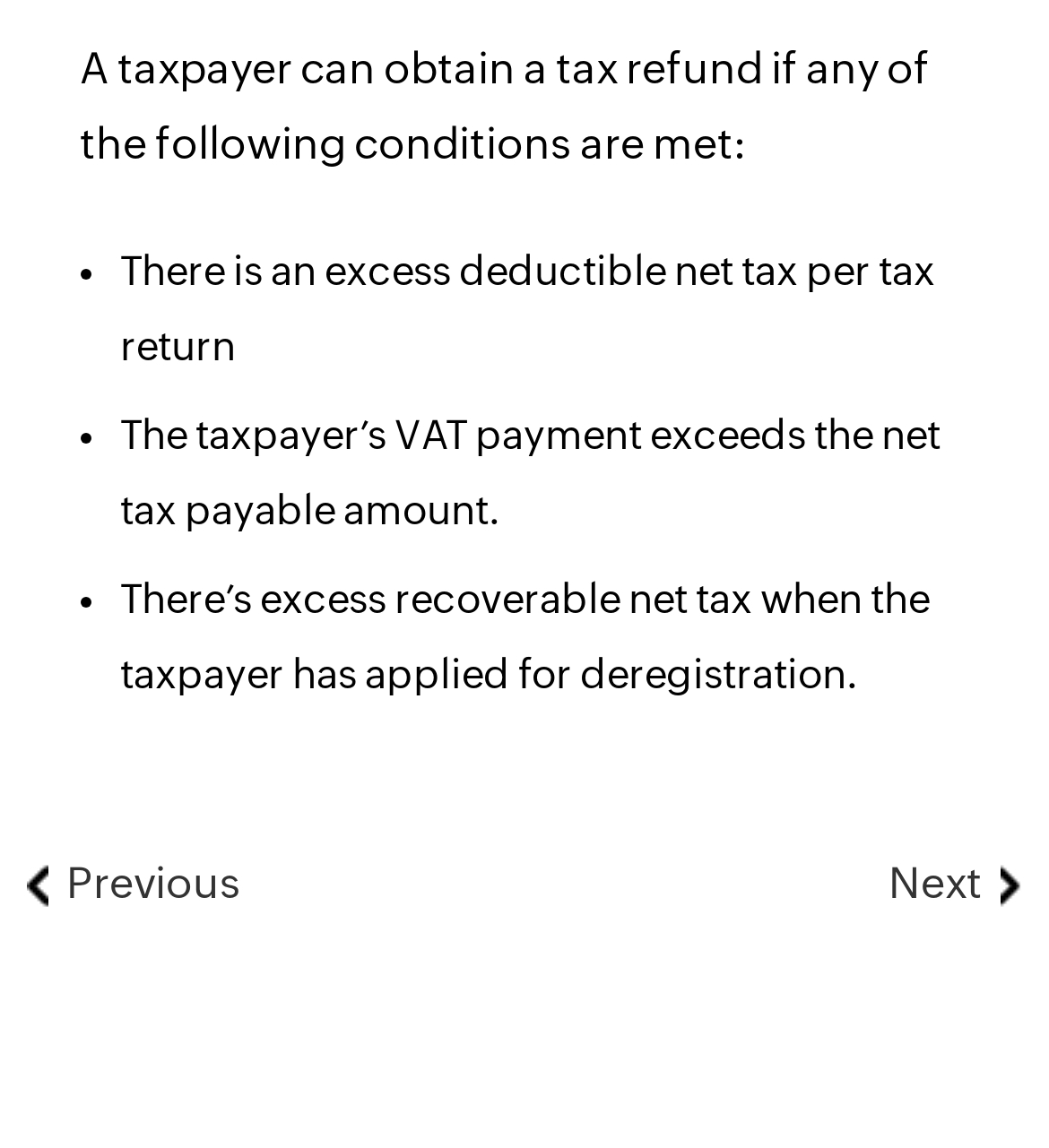Answer the question in a single word or phrase:
How many list markers are there in the webpage?

Three